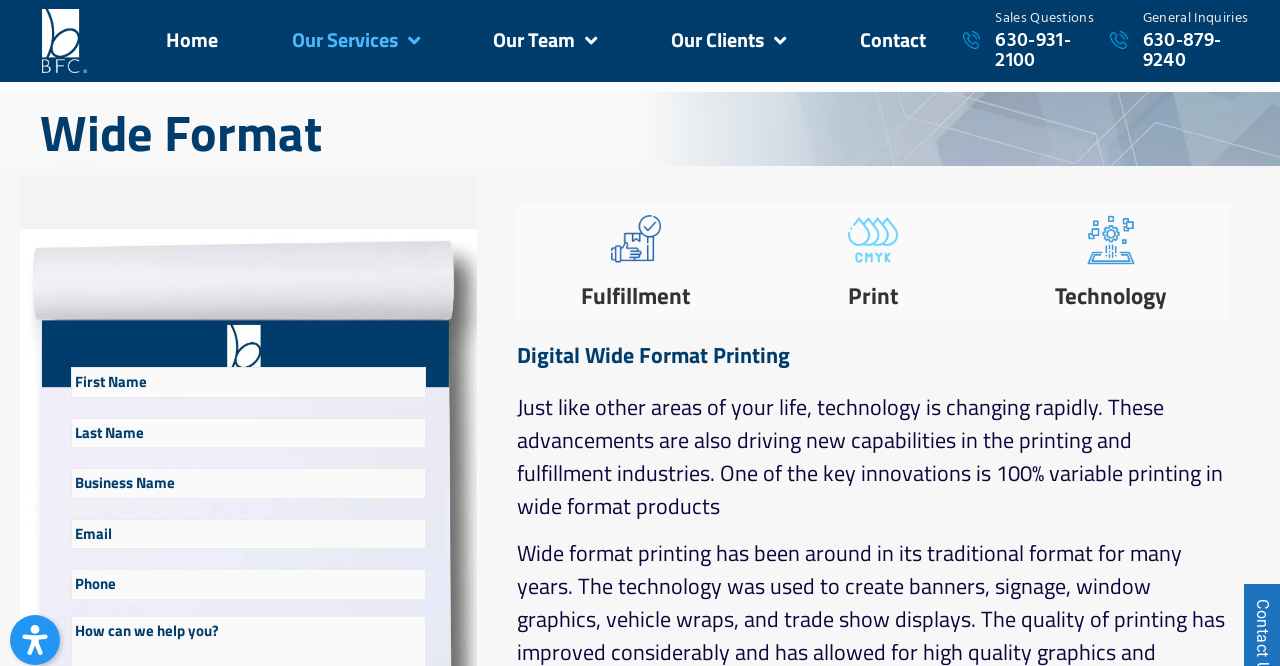Pinpoint the bounding box coordinates of the element to be clicked to execute the instruction: "Enter your name in the 'Name' field".

None